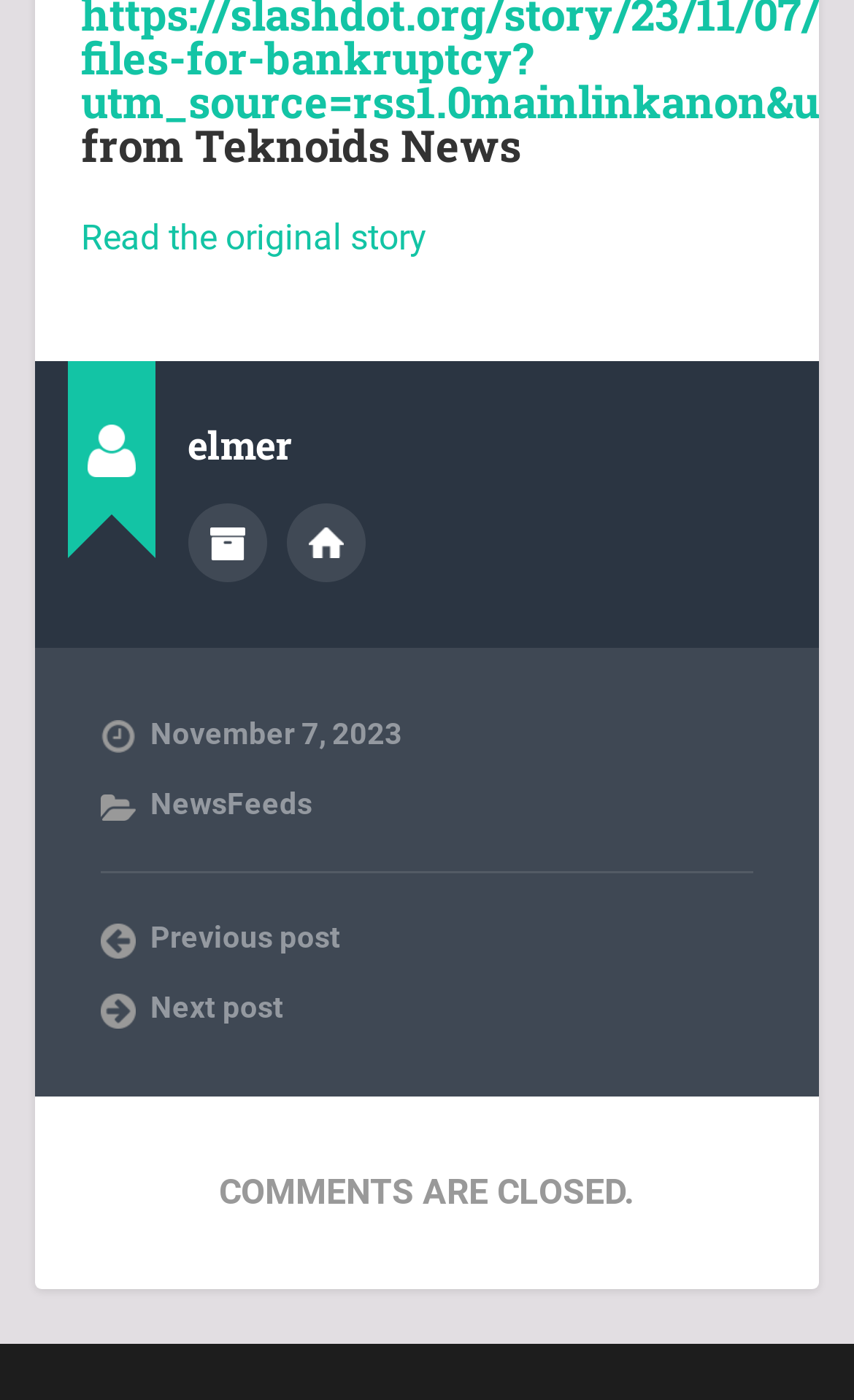What is the category of the article?
Using the information from the image, give a concise answer in one word or a short phrase.

NewsFeeds